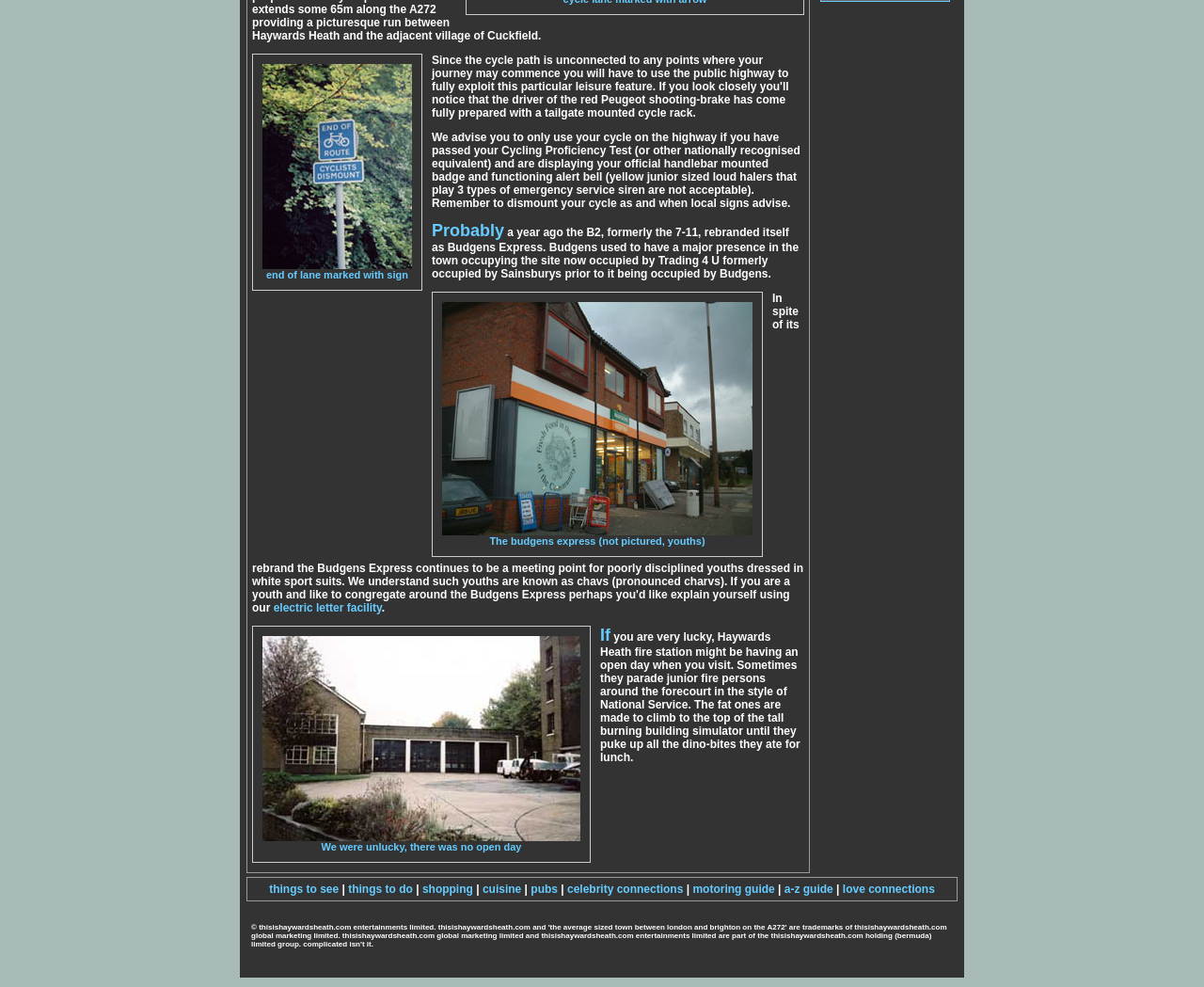Based on the element description: "shopping", identify the UI element and provide its bounding box coordinates. Use four float numbers between 0 and 1, [left, top, right, bottom].

[0.351, 0.894, 0.393, 0.908]